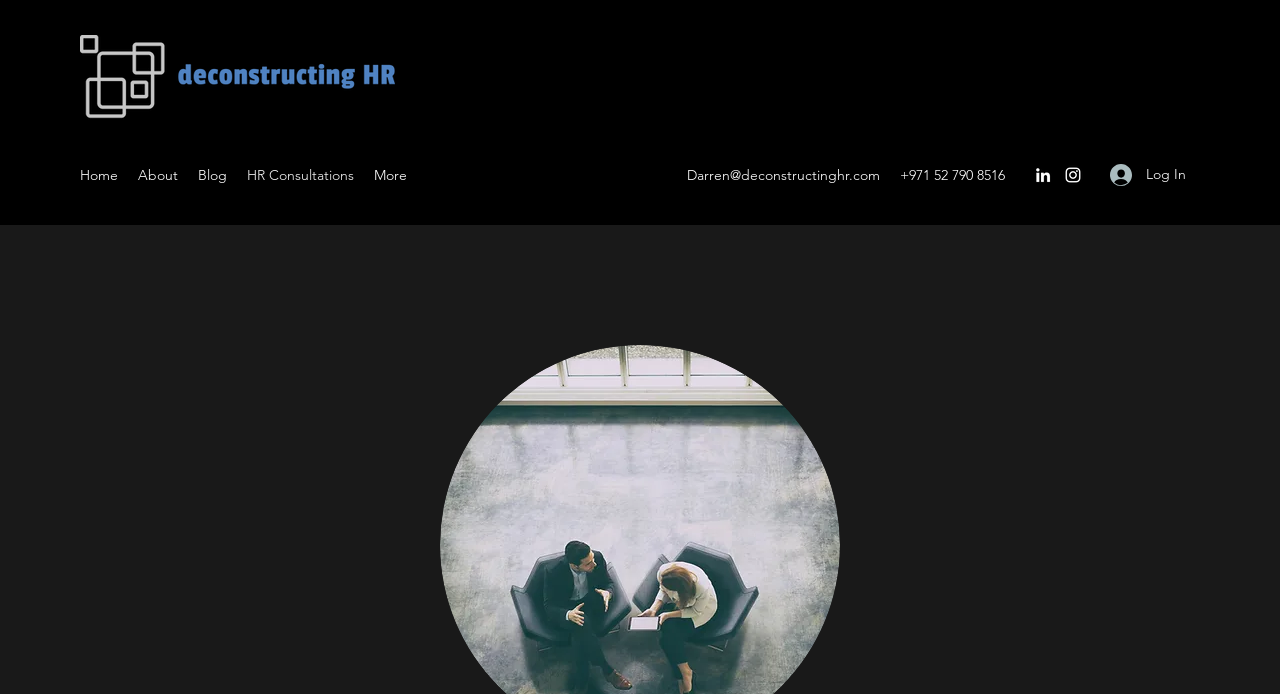Please identify the bounding box coordinates of the region to click in order to complete the task: "Log In to the system". The coordinates must be four float numbers between 0 and 1, specified as [left, top, right, bottom].

[0.856, 0.225, 0.938, 0.279]